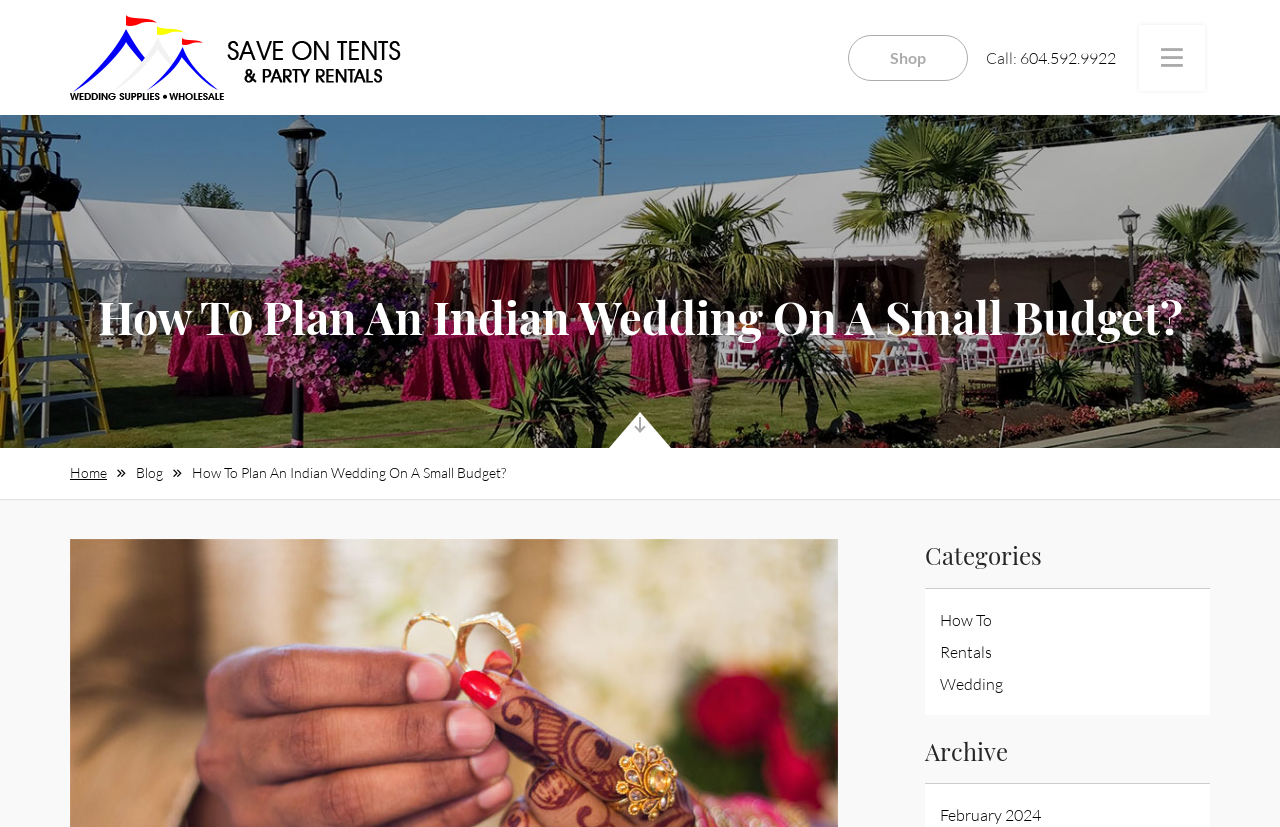Given the element description Rentals, predict the bounding box coordinates for the UI element in the webpage screenshot. The format should be (top-left x, top-left y, bottom-right x, bottom-right y), and the values should be between 0 and 1.

[0.734, 0.769, 0.934, 0.807]